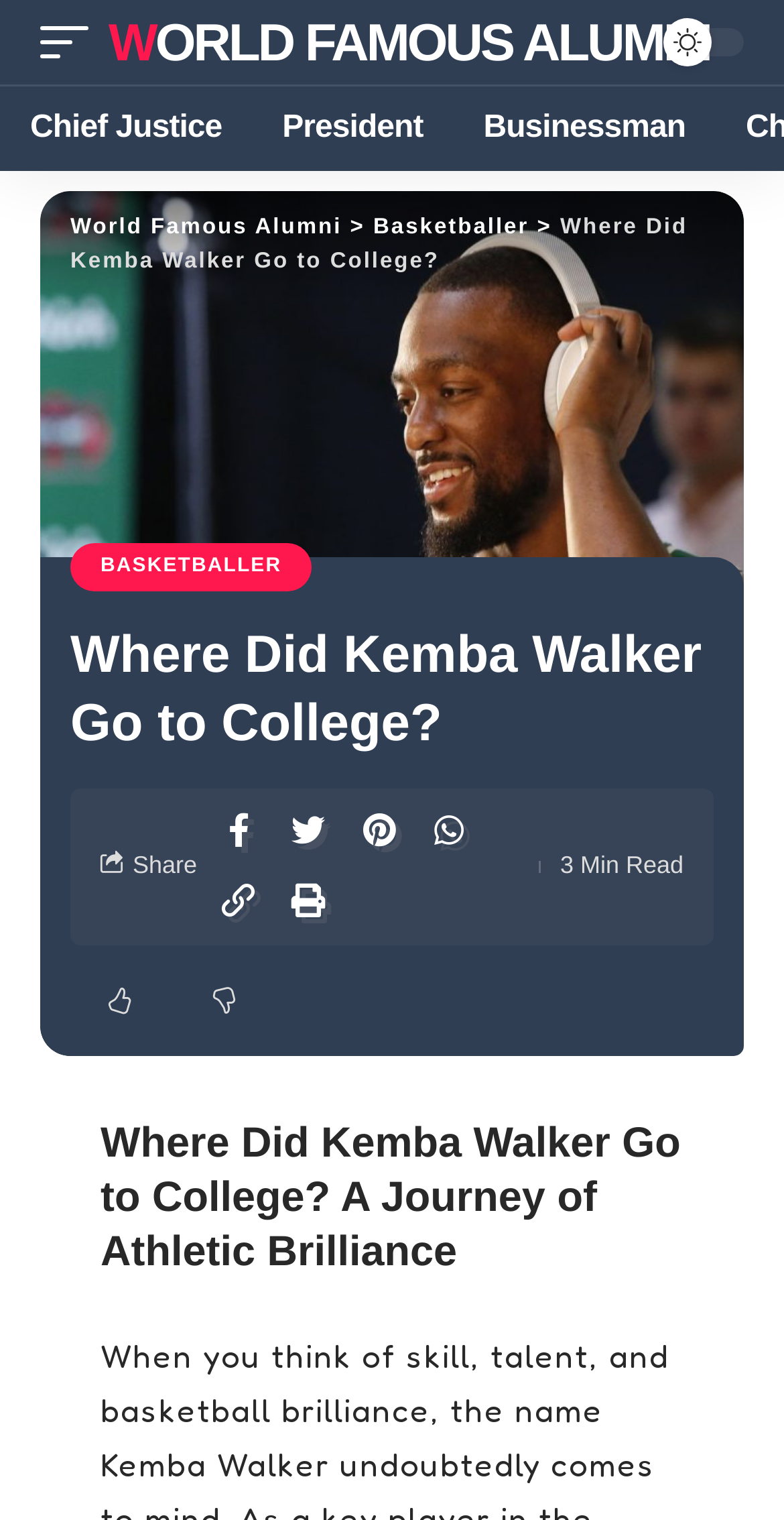What is the estimated time to read the article?
Give a detailed and exhaustive answer to the question.

The answer can be found by looking at the static text '3 Min Read' located at the bottom of the webpage. This text indicates the estimated time required to read the article.